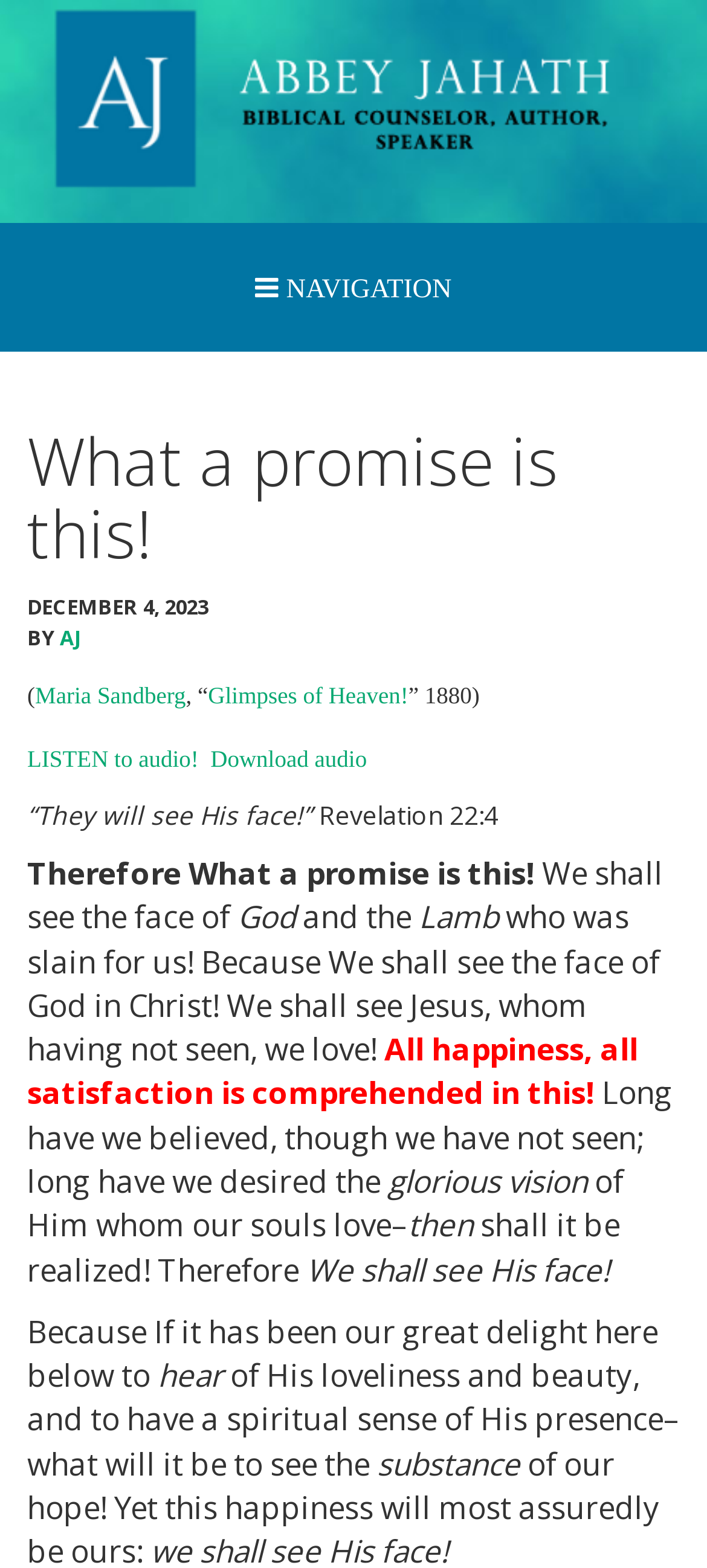Convey a detailed summary of the webpage, mentioning all key elements.

This webpage appears to be a blog post or devotional article from "Abbey Jahath - Hope for Weary Pilgrims". At the top, there is a logo or image of the website, accompanied by a link to the homepage. Below this, there is a navigation menu with links to various sections of the website, including "Home", "Devotionals", "Prayer Request", and more.

The main content of the page is a devotional article, which begins with a heading "What a promise is this!" followed by a timestamp "DECEMBER 4, 2023" and the author's name "AJ". The article is a reflection on a biblical passage, specifically Revelation 22:4, which is quoted in the text.

The article is divided into several paragraphs, each exploring the theme of seeing God's face and the promise of heaven. The text is interspersed with links to related resources, such as an audio version of the devotional and a downloadable audio file.

Throughout the article, there are several highlighted quotes or phrases, including "They will see His face!", "We shall see the face of God and the Lamb who was slain for us!", and "We shall see His face!". These quotes are likely emphasized to draw attention to the central message of the devotional.

Overall, the webpage is a thoughtful and reflective article that explores the promise of heaven and the joy of seeing God's face.